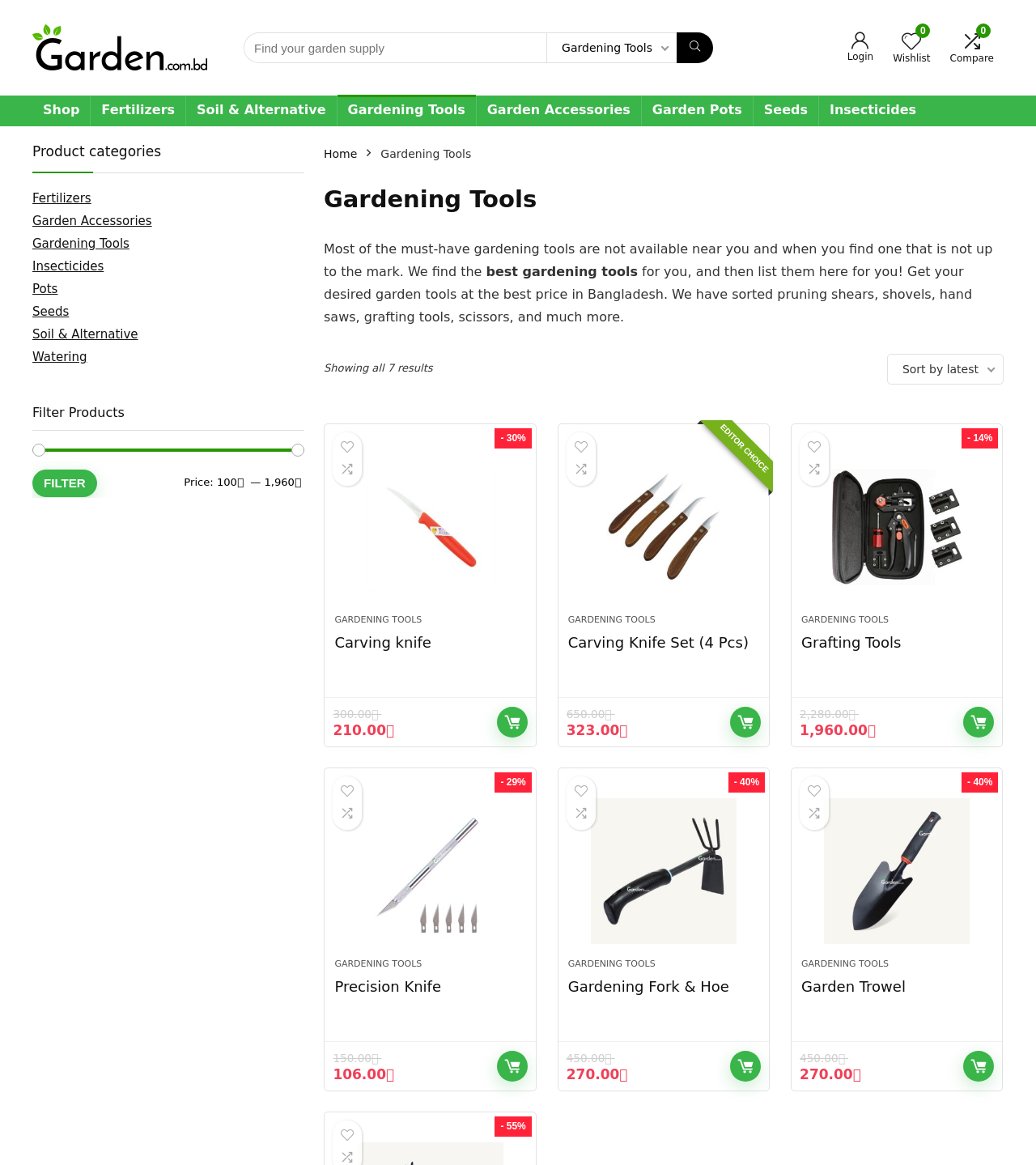Determine the bounding box coordinates of the clickable element to achieve the following action: 'Filter products by price'. Provide the coordinates as four float values between 0 and 1, formatted as [left, top, right, bottom].

[0.031, 0.403, 0.093, 0.427]